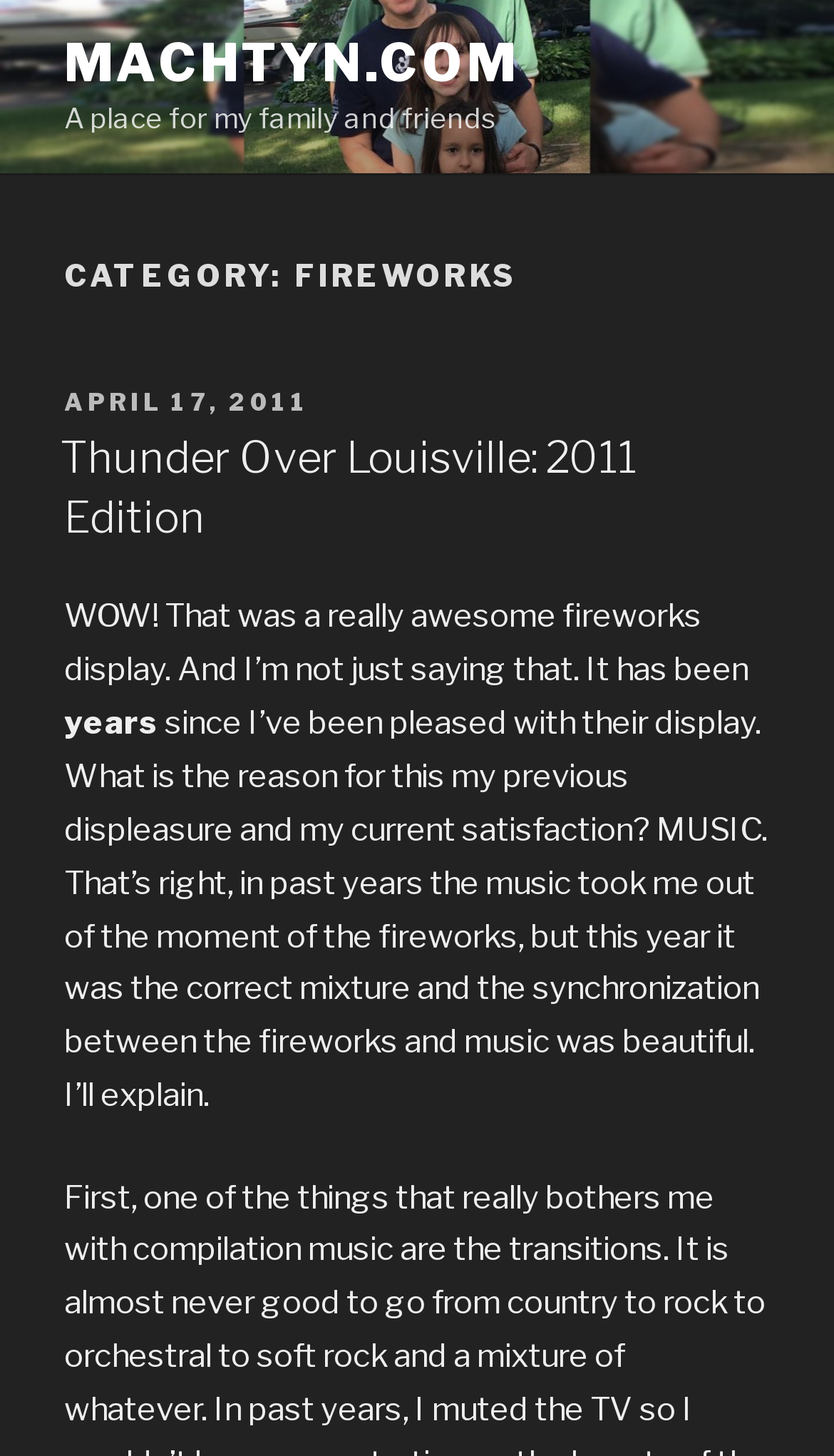Please provide a brief answer to the following inquiry using a single word or phrase:
When was the post published?

April 17, 2011